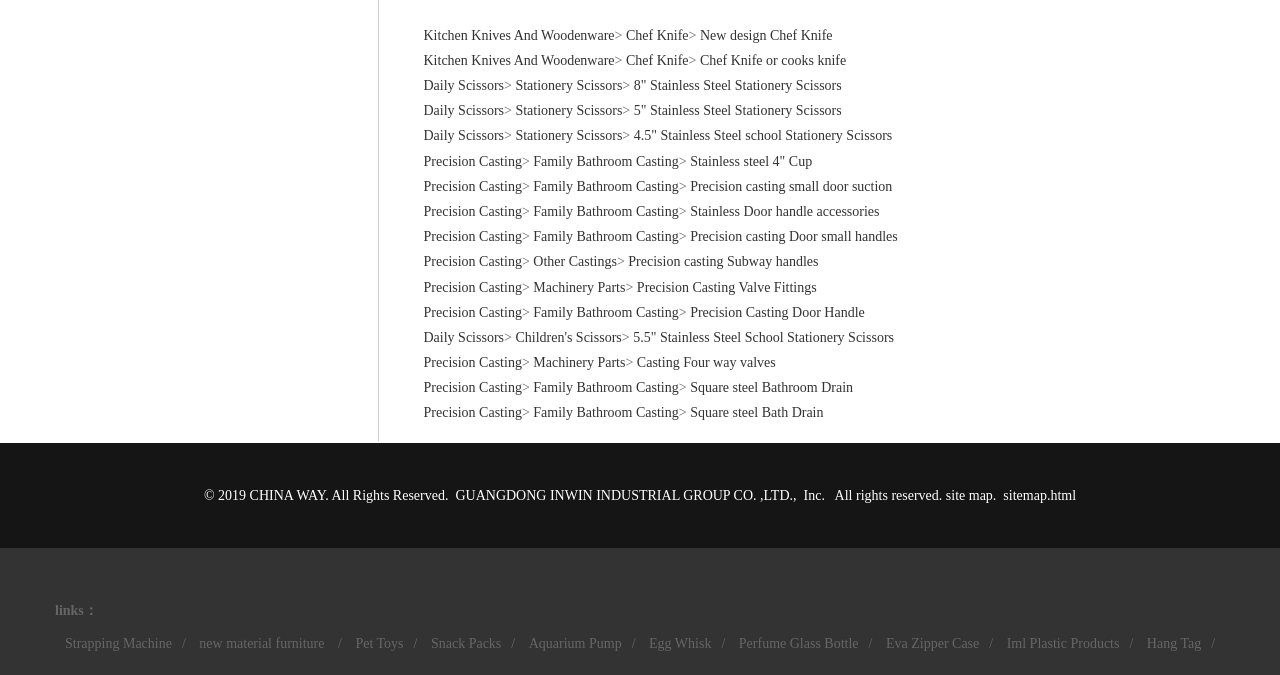Give a one-word or one-phrase response to the question:
How many categories of scissors are listed?

Three